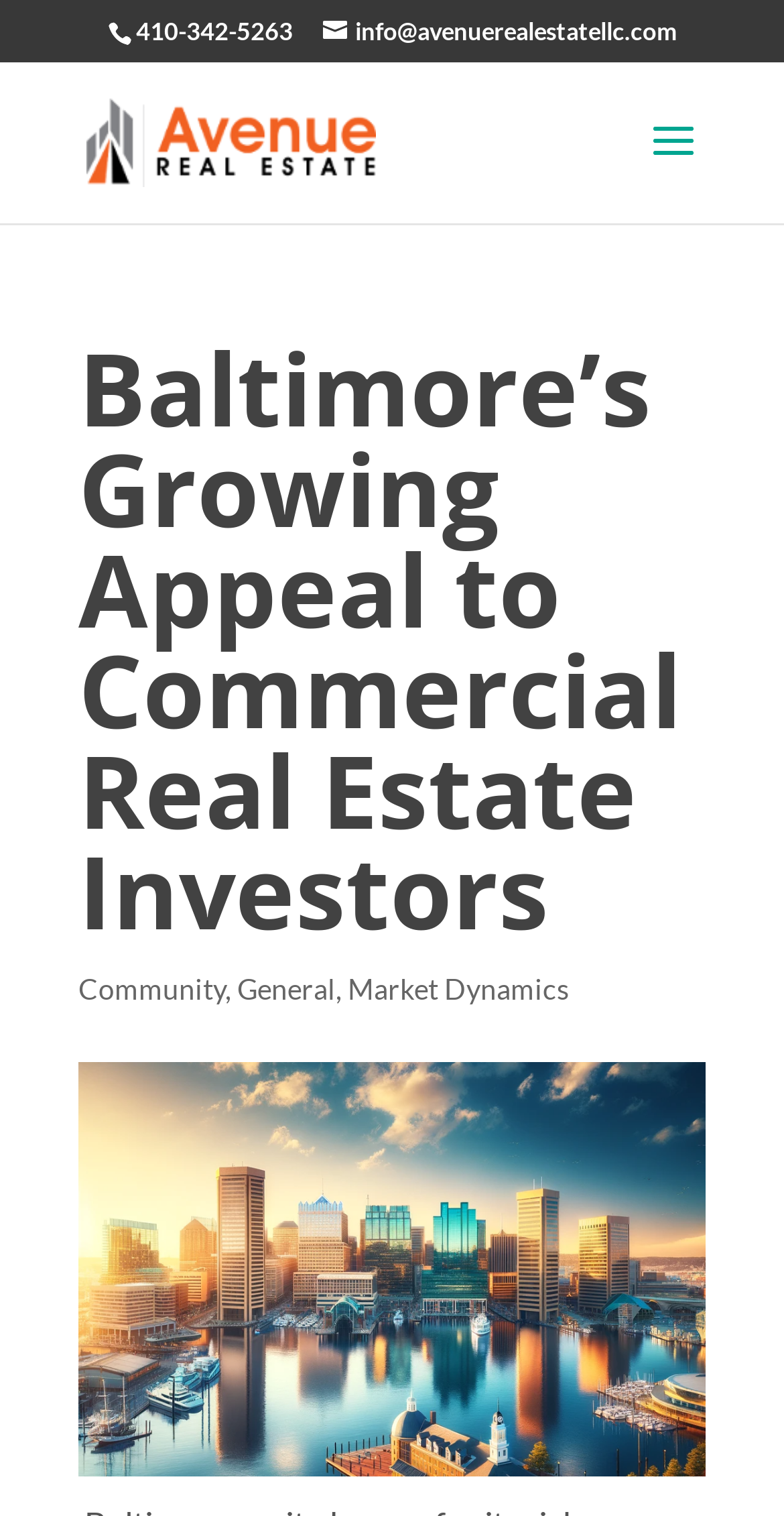Locate and extract the text of the main heading on the webpage.

Baltimore’s Growing Appeal to Commercial Real Estate Investors